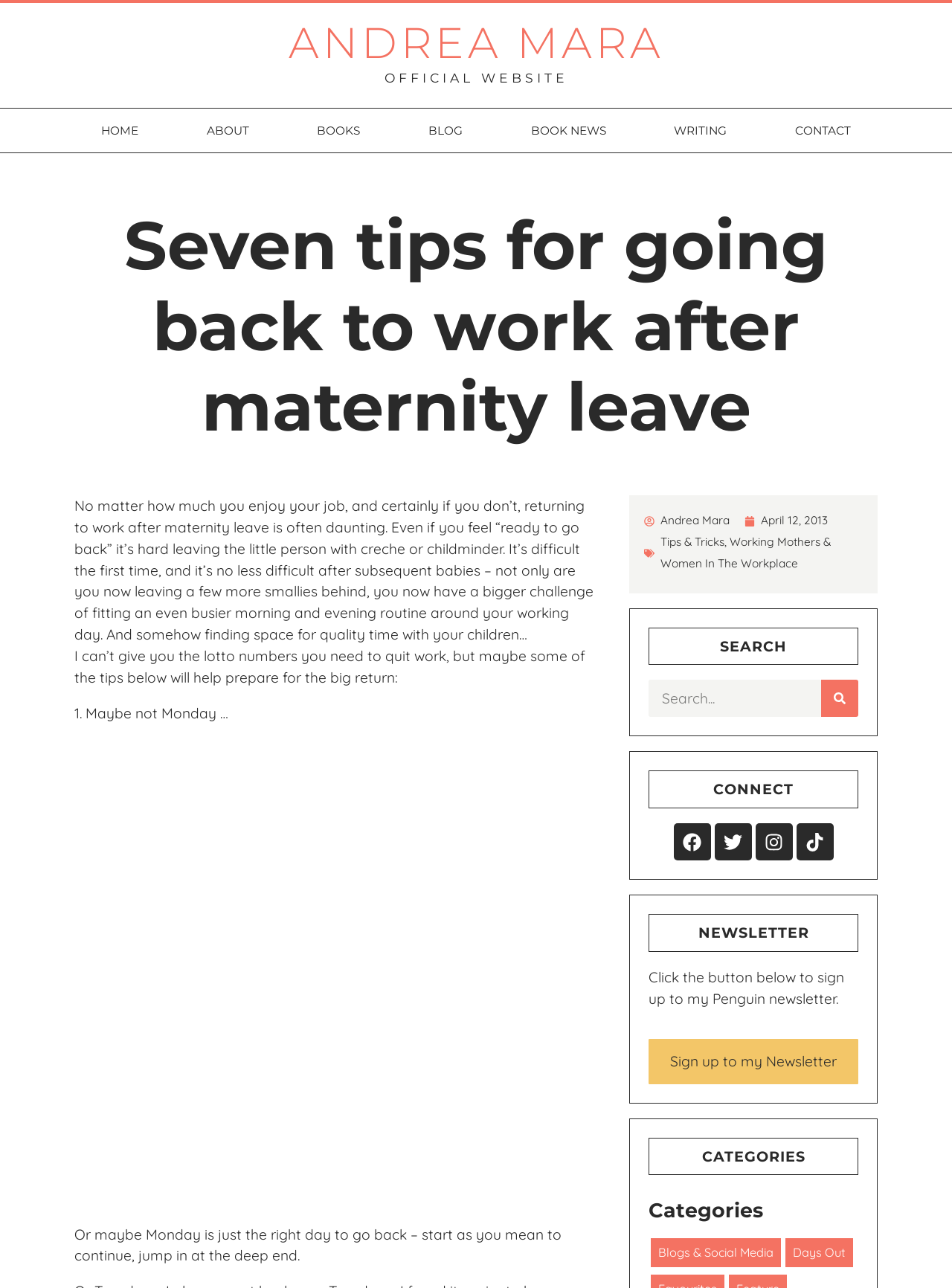Provide a one-word or one-phrase answer to the question:
What is the purpose of the 'SEARCH' section?

To search the website